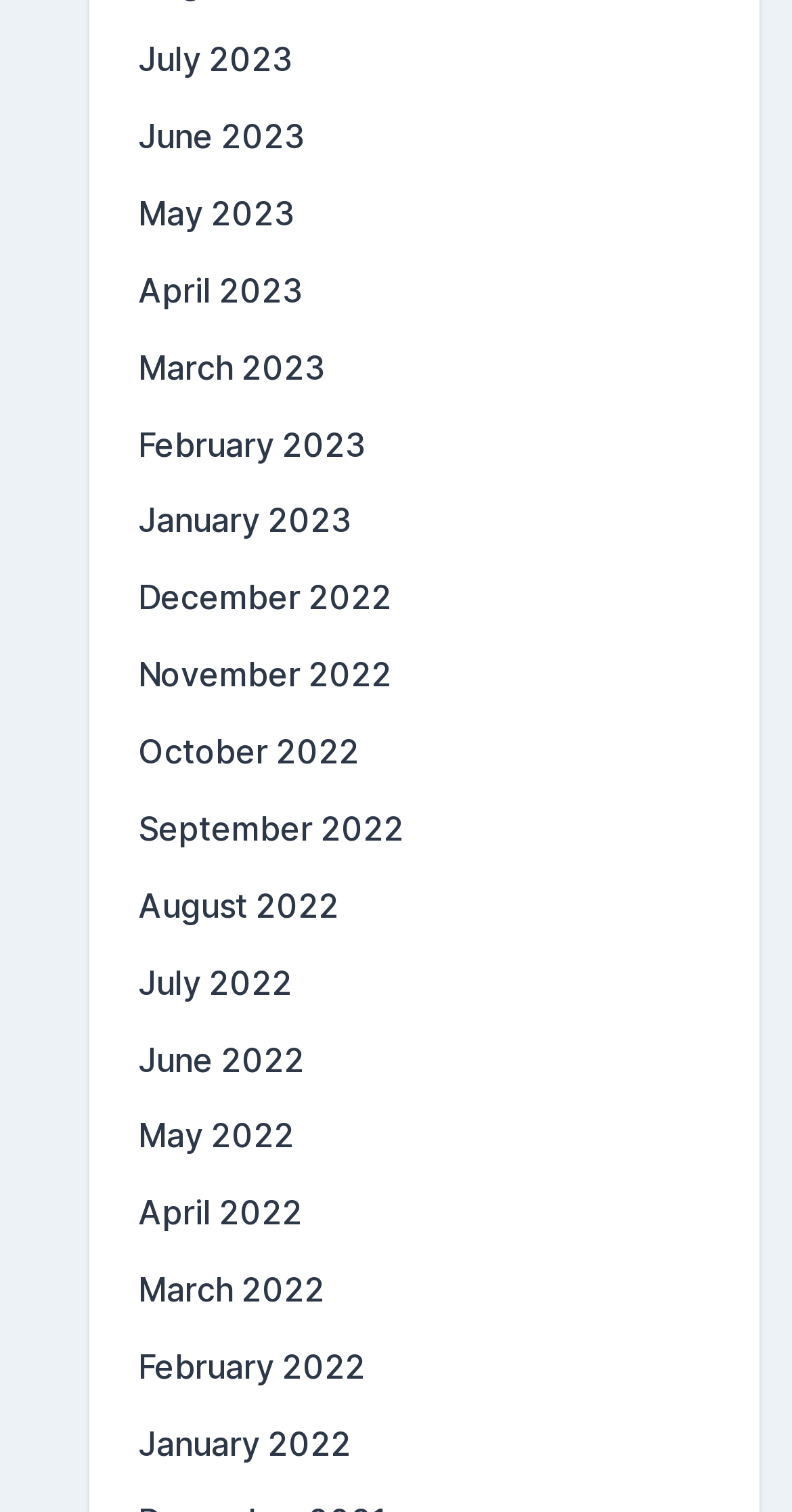Select the bounding box coordinates of the element I need to click to carry out the following instruction: "View July 2023".

[0.174, 0.026, 0.369, 0.053]